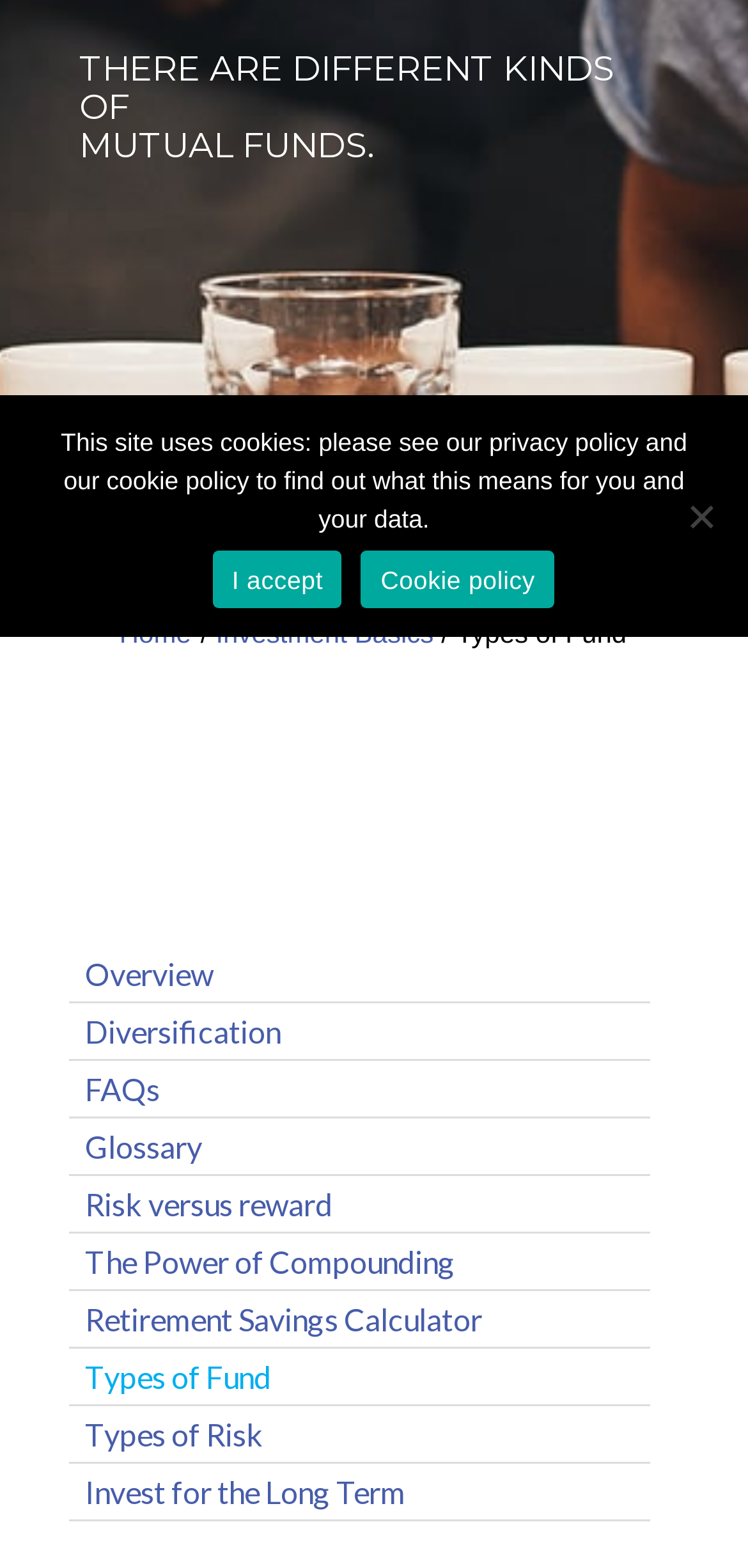Identify and provide the bounding box coordinates of the UI element described: "Diversification". The coordinates should be formatted as [left, top, right, bottom], with each number being a float between 0 and 1.

[0.093, 0.64, 0.869, 0.675]